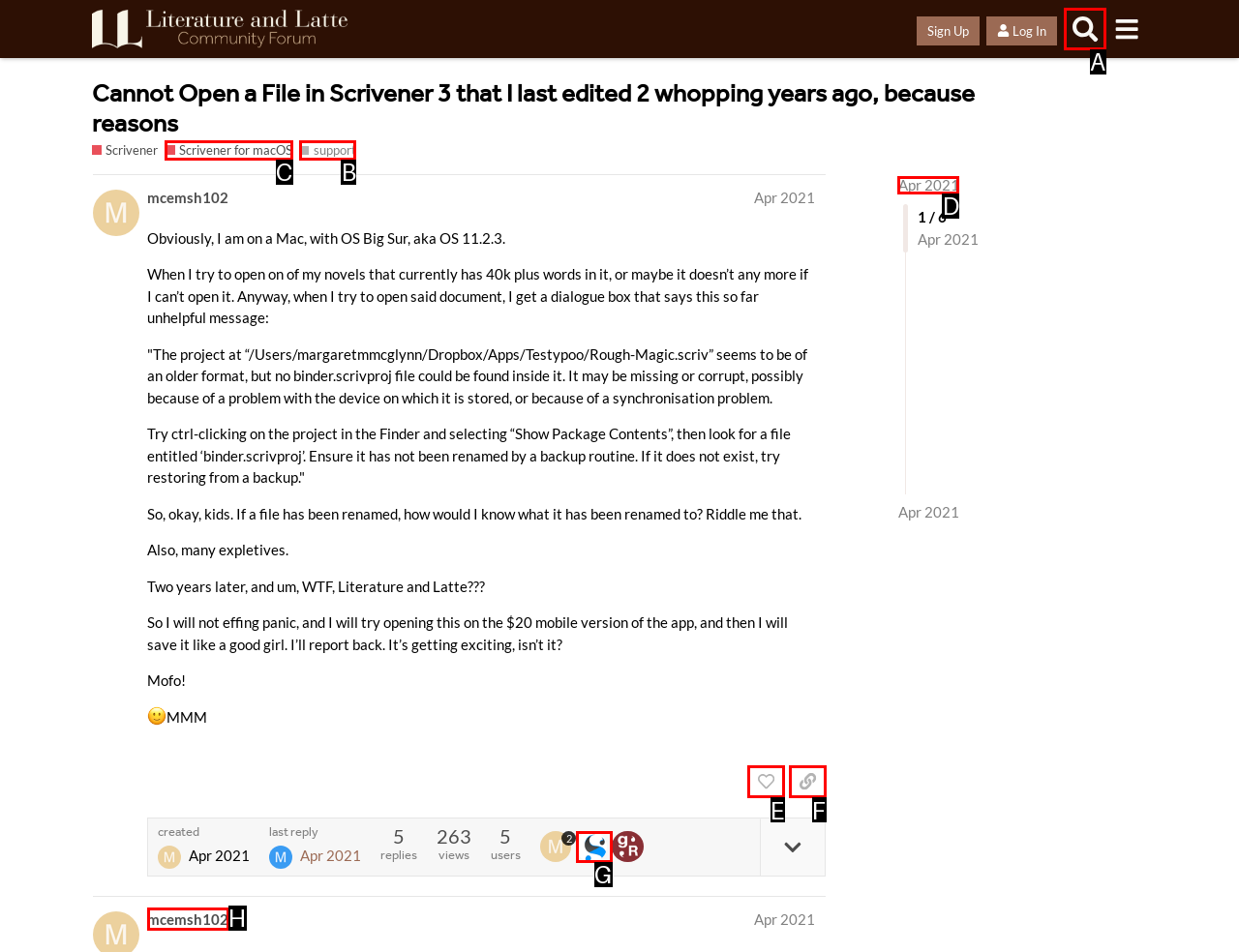Find the option that fits the given description: title="like this post"
Answer with the letter representing the correct choice directly.

E